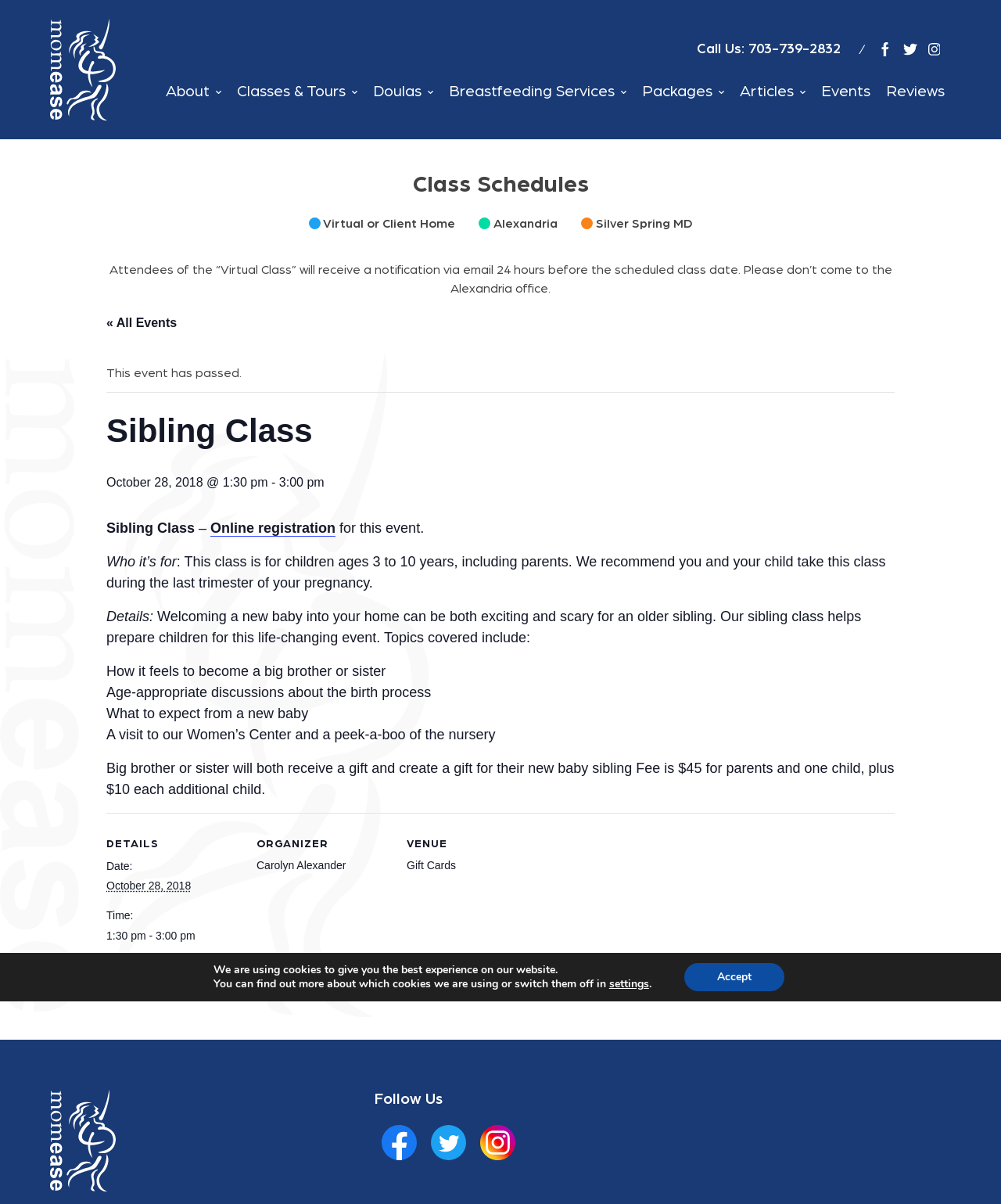Specify the bounding box coordinates of the region I need to click to perform the following instruction: "Click the 'Online registration' link". The coordinates must be four float numbers in the range of 0 to 1, i.e., [left, top, right, bottom].

[0.21, 0.432, 0.335, 0.446]